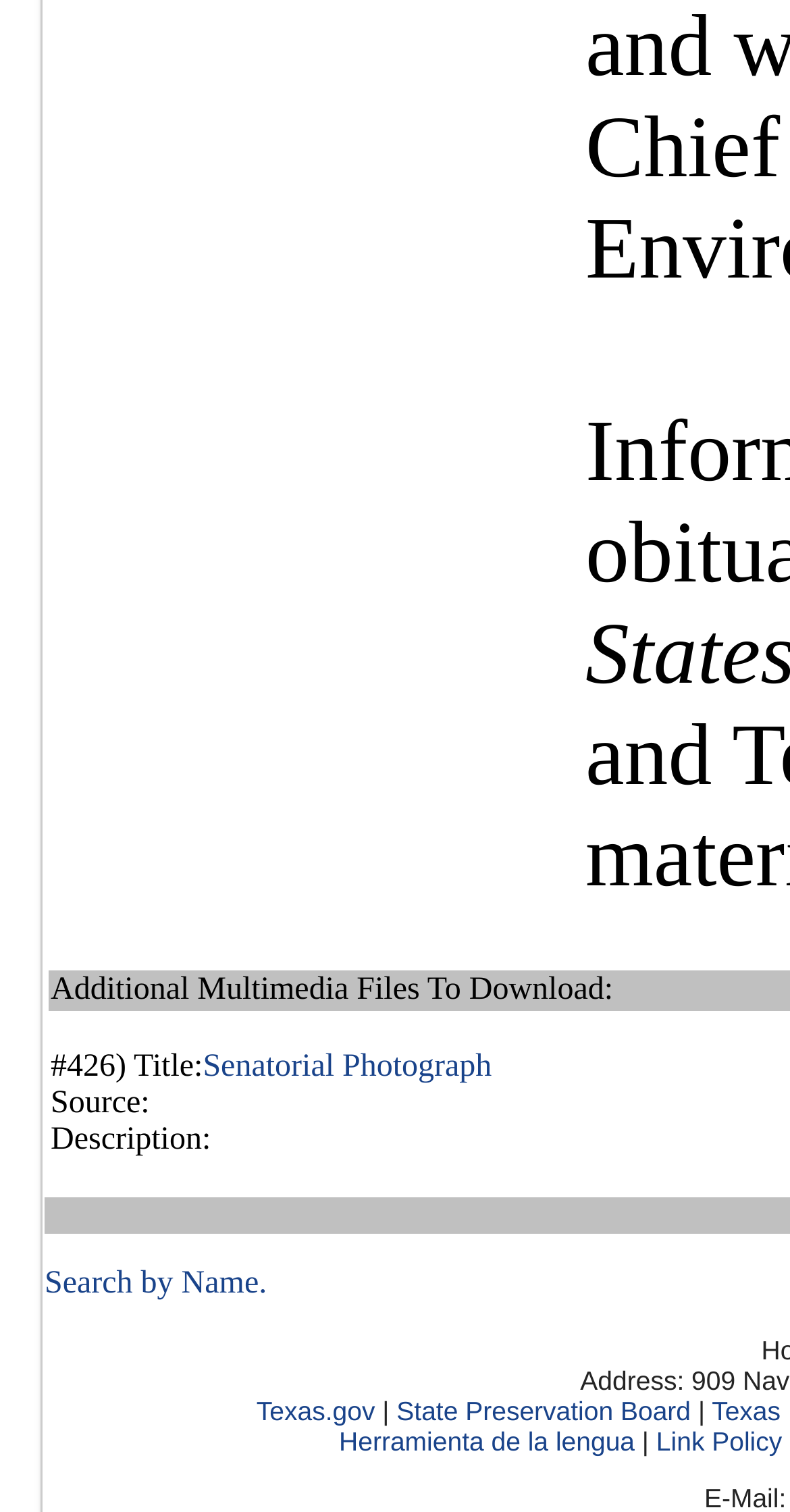Please determine the bounding box coordinates for the element with the description: "Herramienta de la lengua".

[0.429, 0.943, 0.803, 0.963]